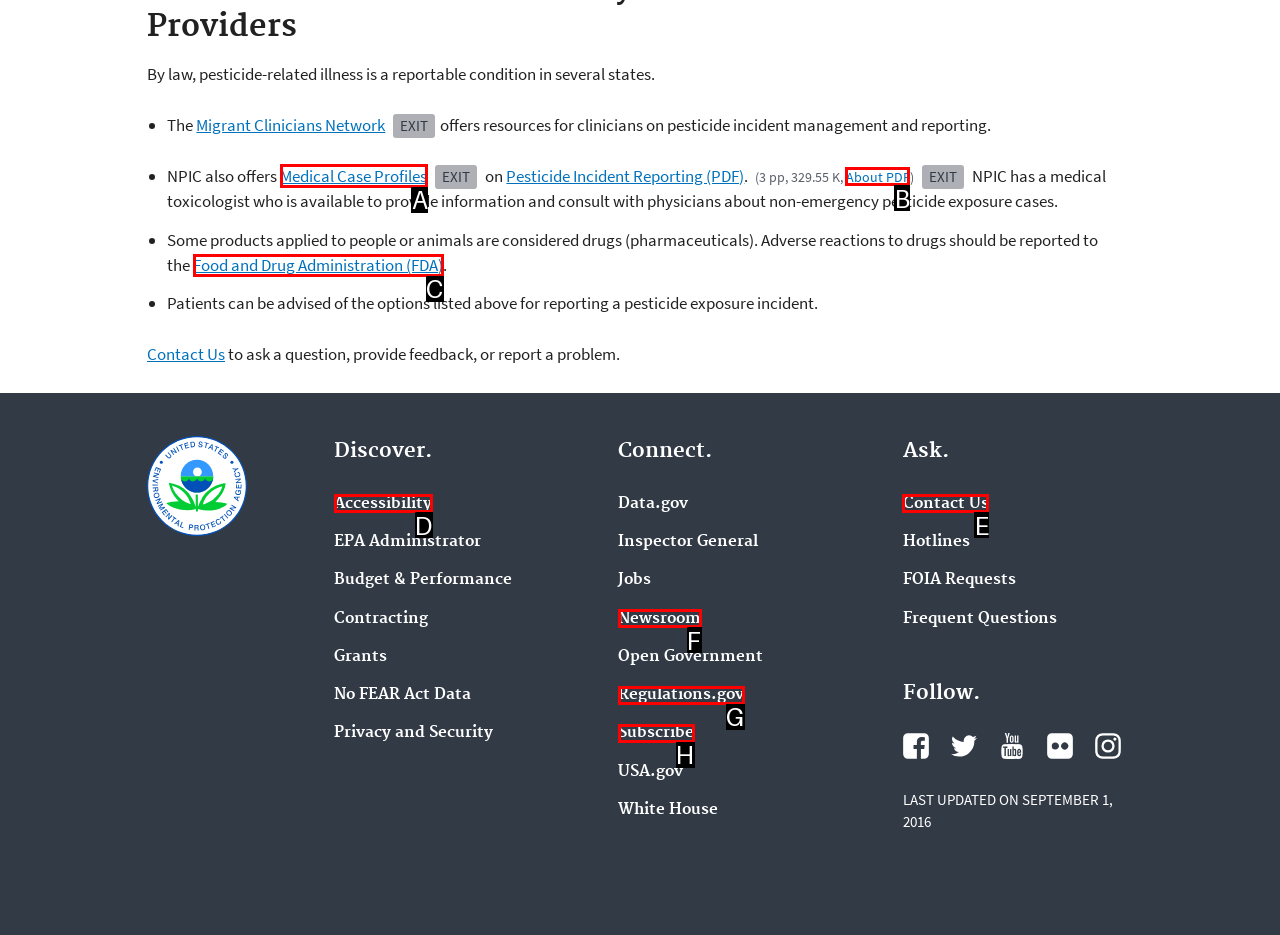Determine the letter of the element to click to accomplish this task: Get Medical Case Profiles. Respond with the letter.

A